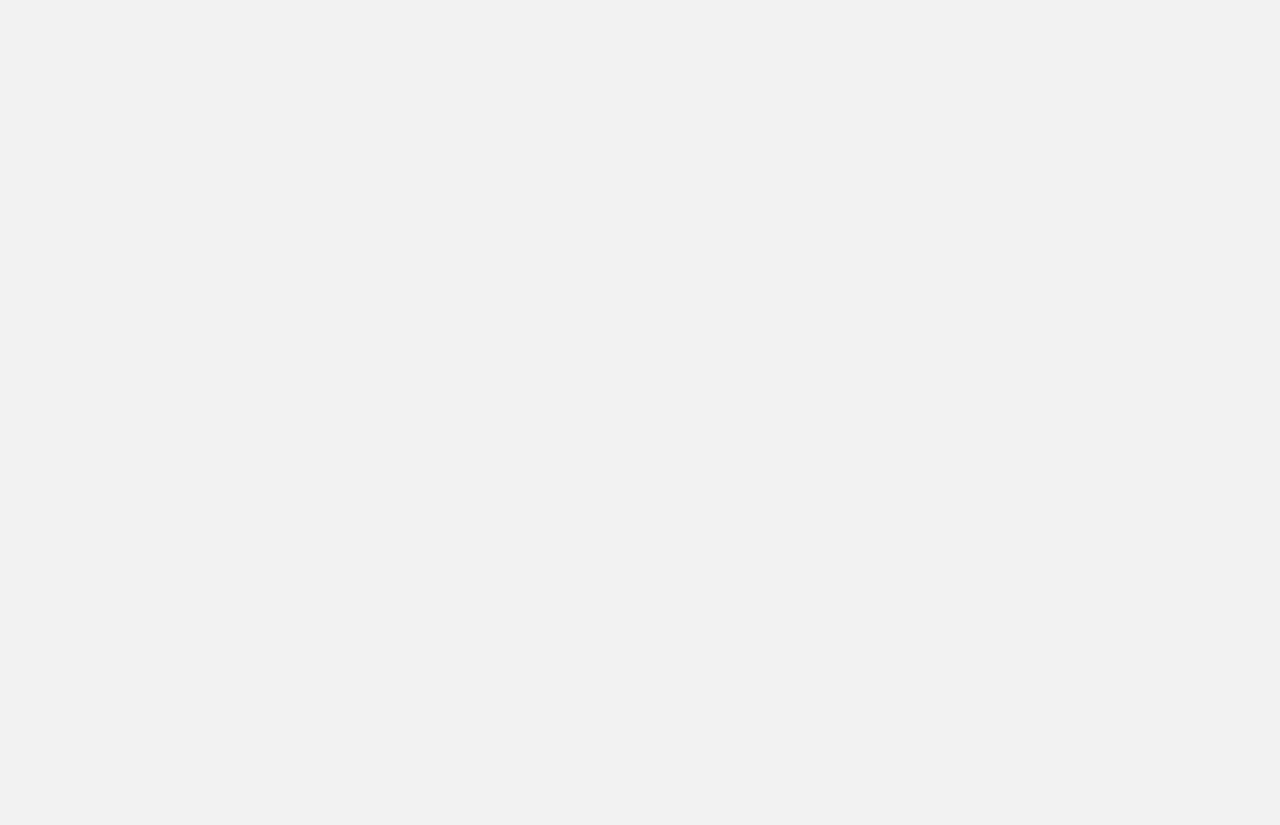Please pinpoint the bounding box coordinates for the region I should click to adhere to this instruction: "Post a comment".

[0.137, 0.389, 0.246, 0.44]